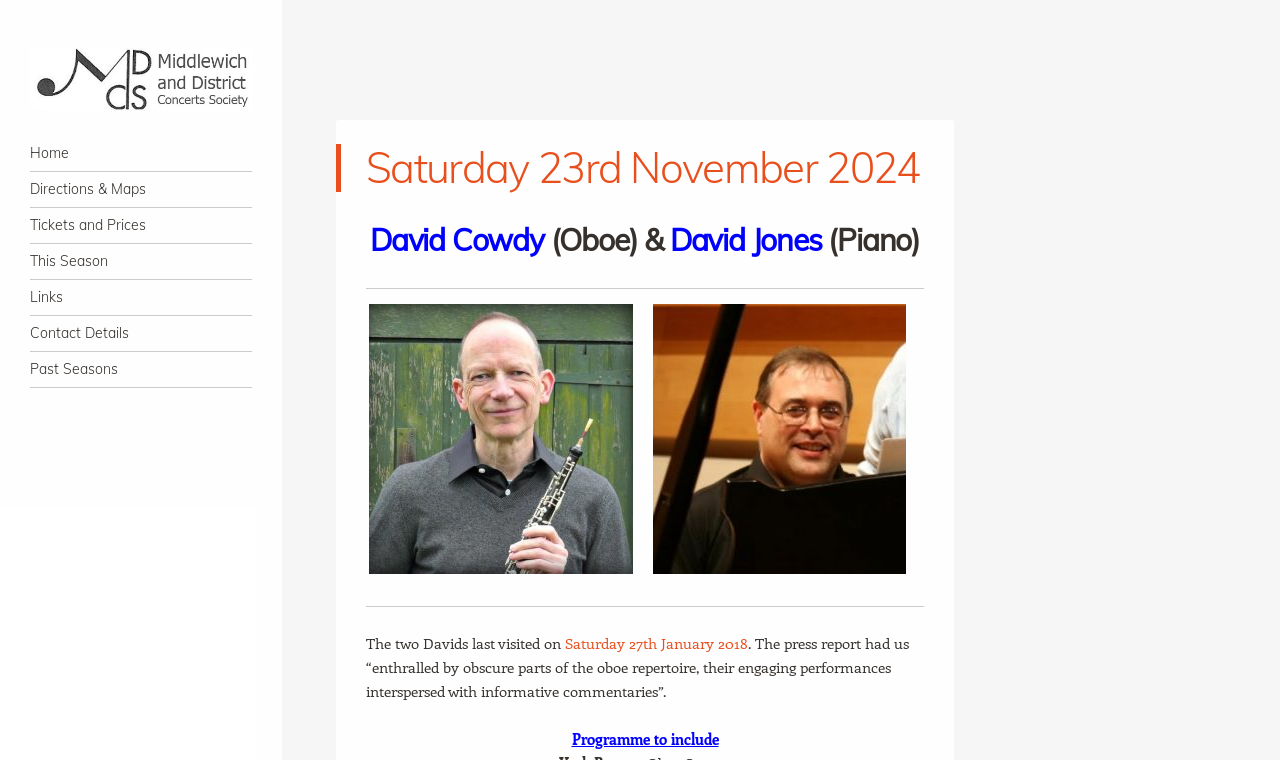Determine the bounding box coordinates for the region that must be clicked to execute the following instruction: "Explore this season's concerts".

[0.023, 0.32, 0.197, 0.366]